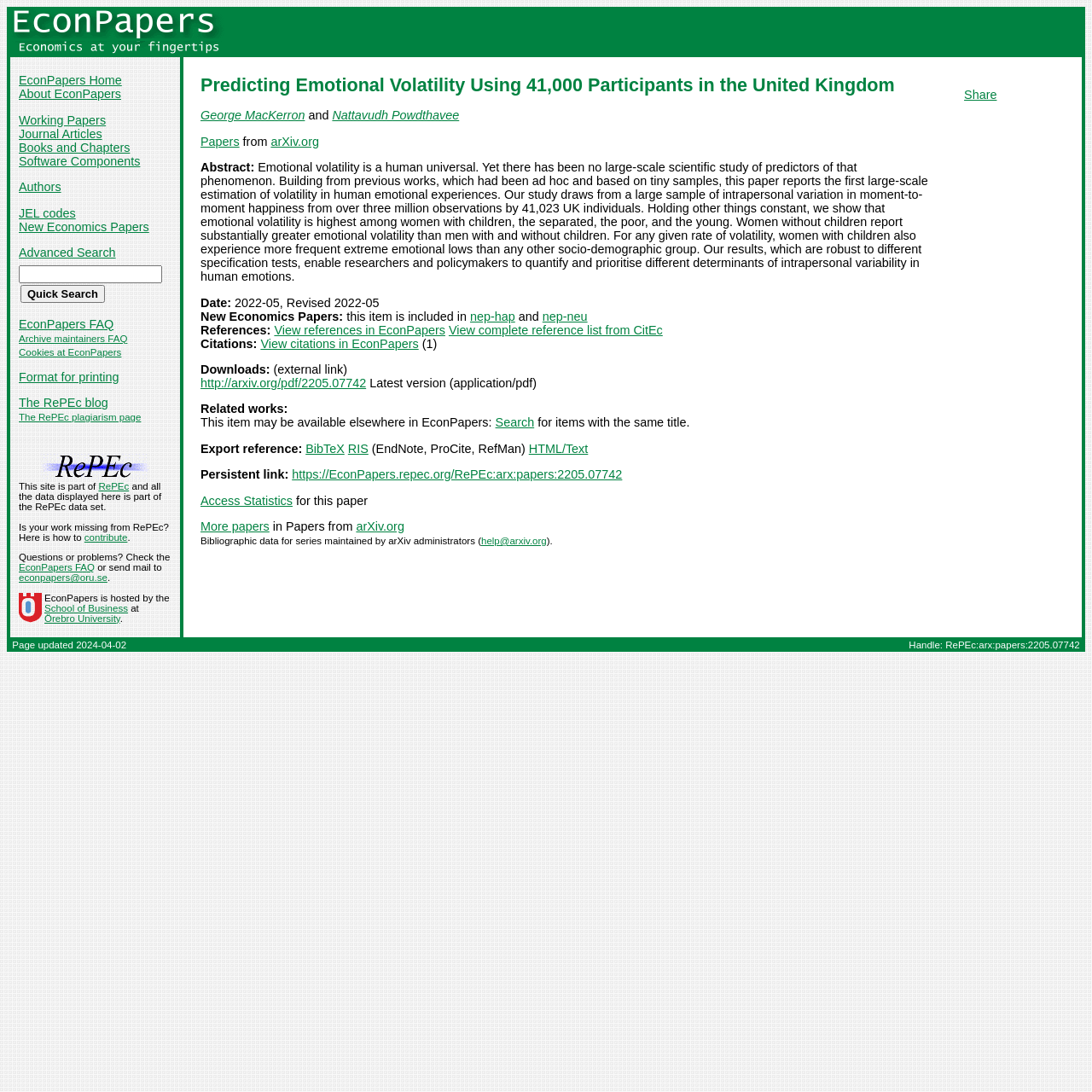Refer to the image and answer the question with as much detail as possible: How many observations were used in the study?

I found the number of observations used in the study by reading the abstract of the paper, where it is mentioned as 'over three million observations by 41,023 UK individuals'.